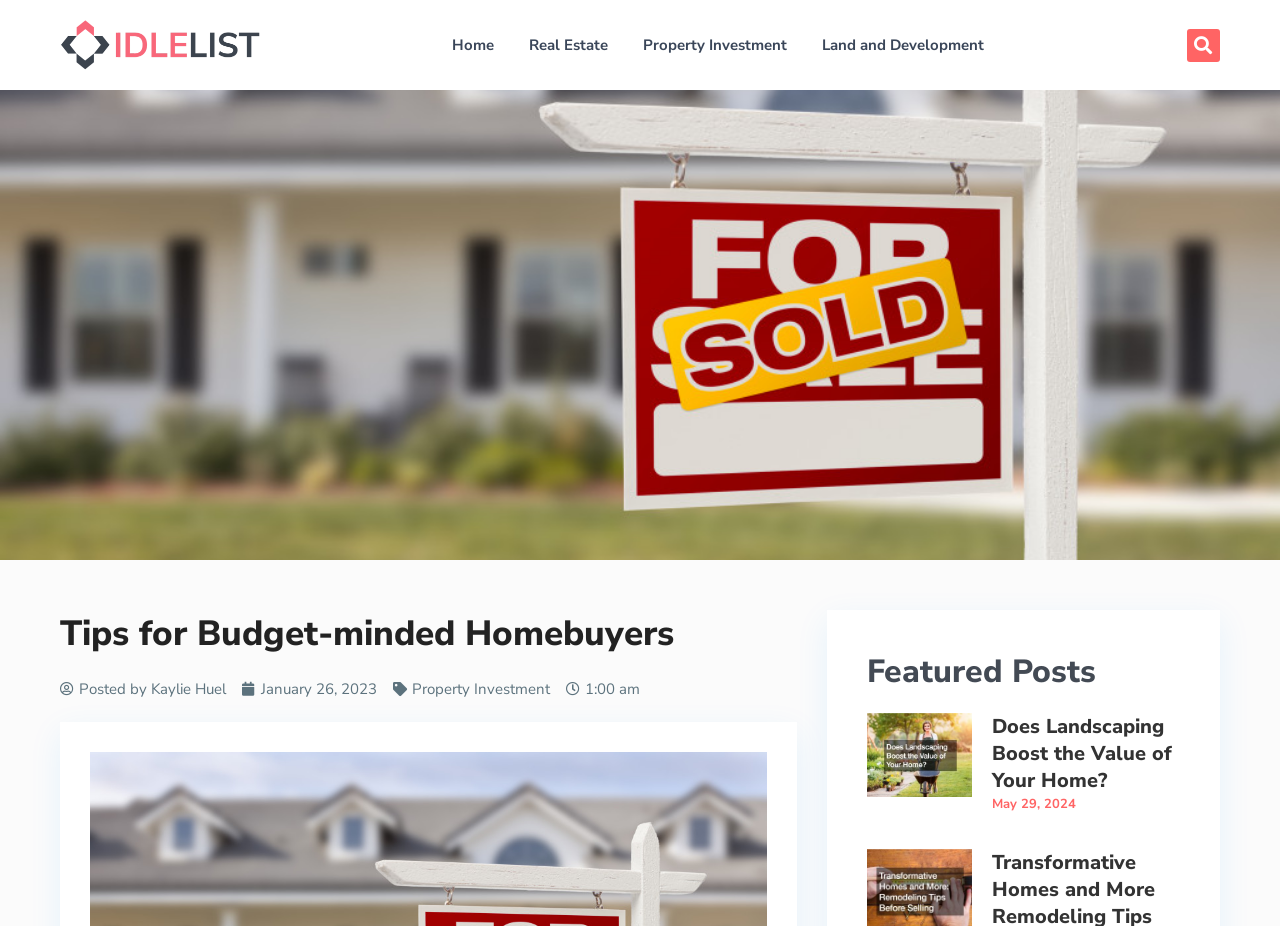Identify the bounding box coordinates of the clickable region required to complete the instruction: "View the Property Investment page". The coordinates should be given as four float numbers within the range of 0 and 1, i.e., [left, top, right, bottom].

[0.491, 0.03, 0.627, 0.067]